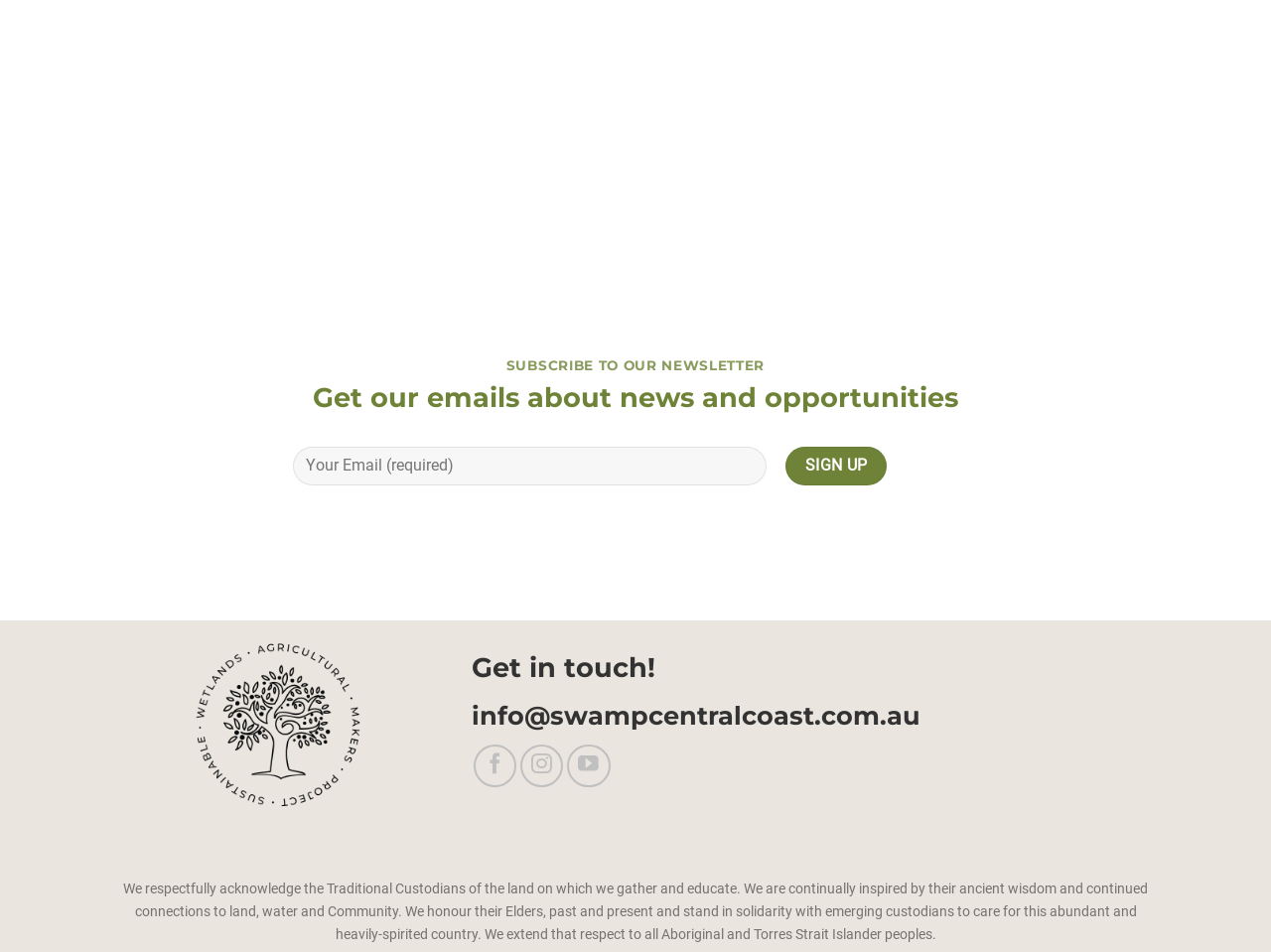How many social media platforms are linked?
Please answer the question as detailed as possible based on the image.

There are three links provided, namely 'Follow on Facebook', 'Follow on Instagram', and 'Follow on YouTube', which suggests that the website is linked to three social media platforms.